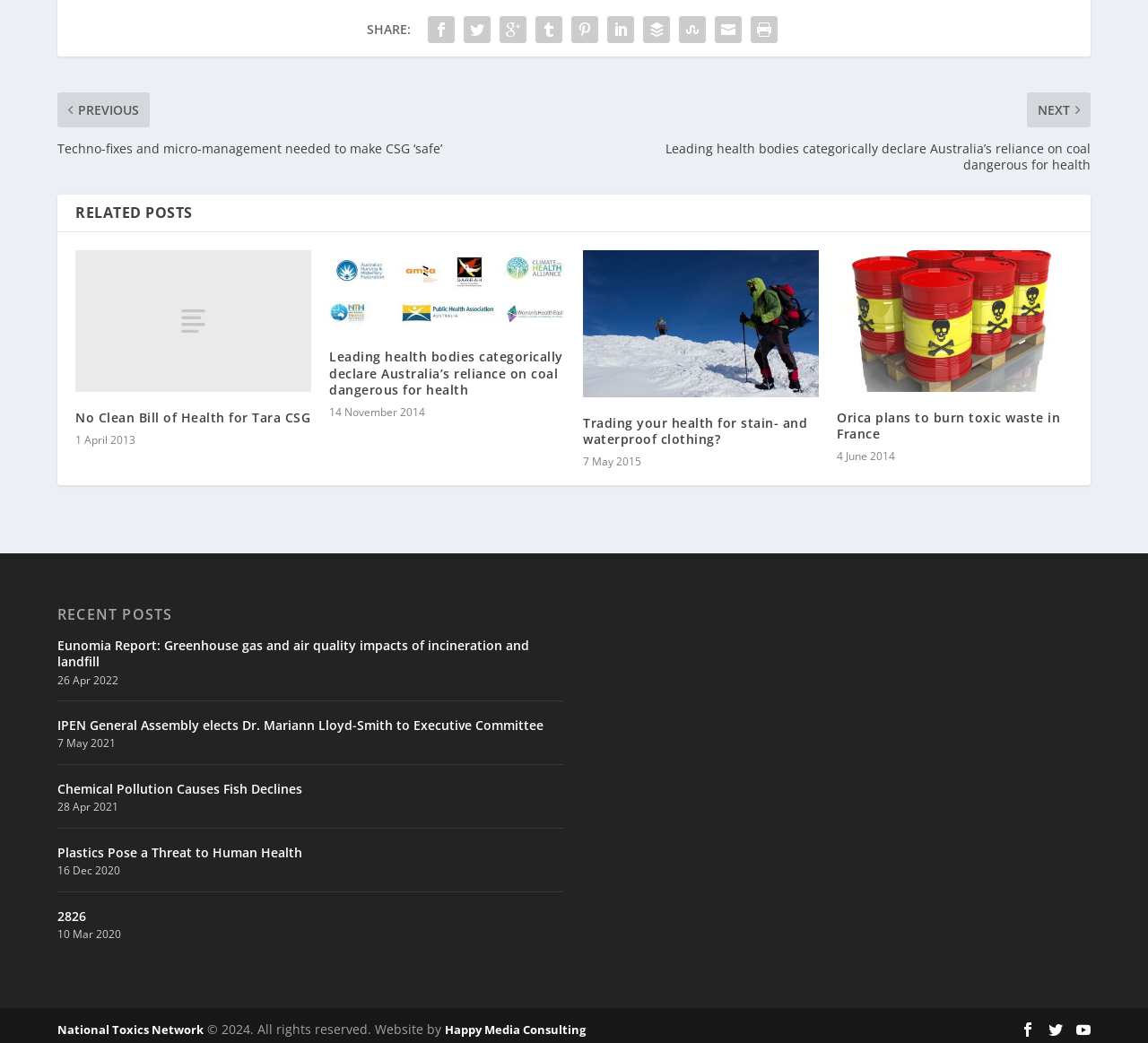Locate the bounding box coordinates of the area that needs to be clicked to fulfill the following instruction: "Click on 'No Clean Bill of Health for Tara CSG'". The coordinates should be in the format of four float numbers between 0 and 1, namely [left, top, right, bottom].

[0.066, 0.193, 0.271, 0.329]